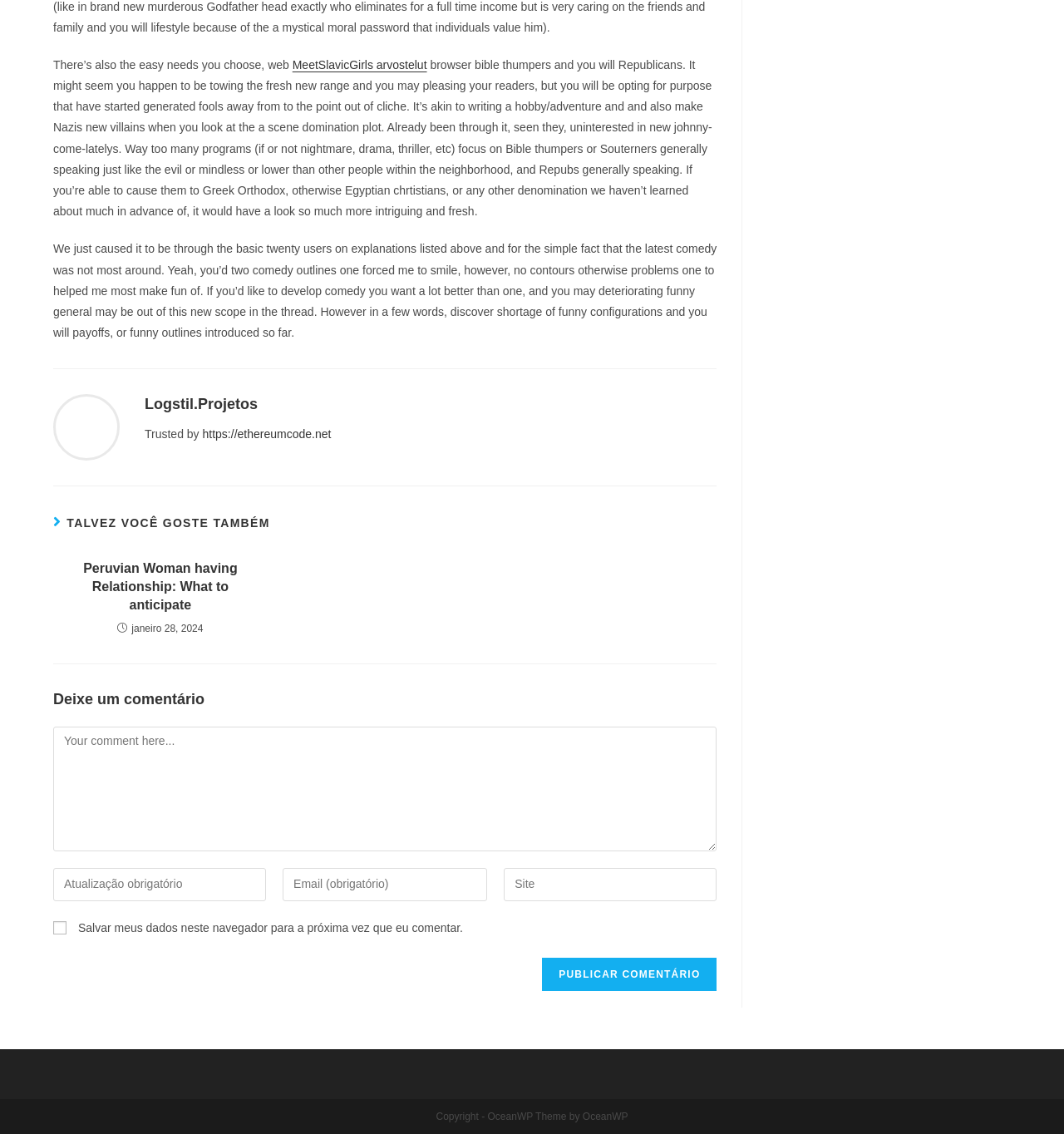Find the bounding box coordinates for the element that must be clicked to complete the instruction: "Click the button to publish a comment". The coordinates should be four float numbers between 0 and 1, indicated as [left, top, right, bottom].

[0.51, 0.845, 0.674, 0.874]